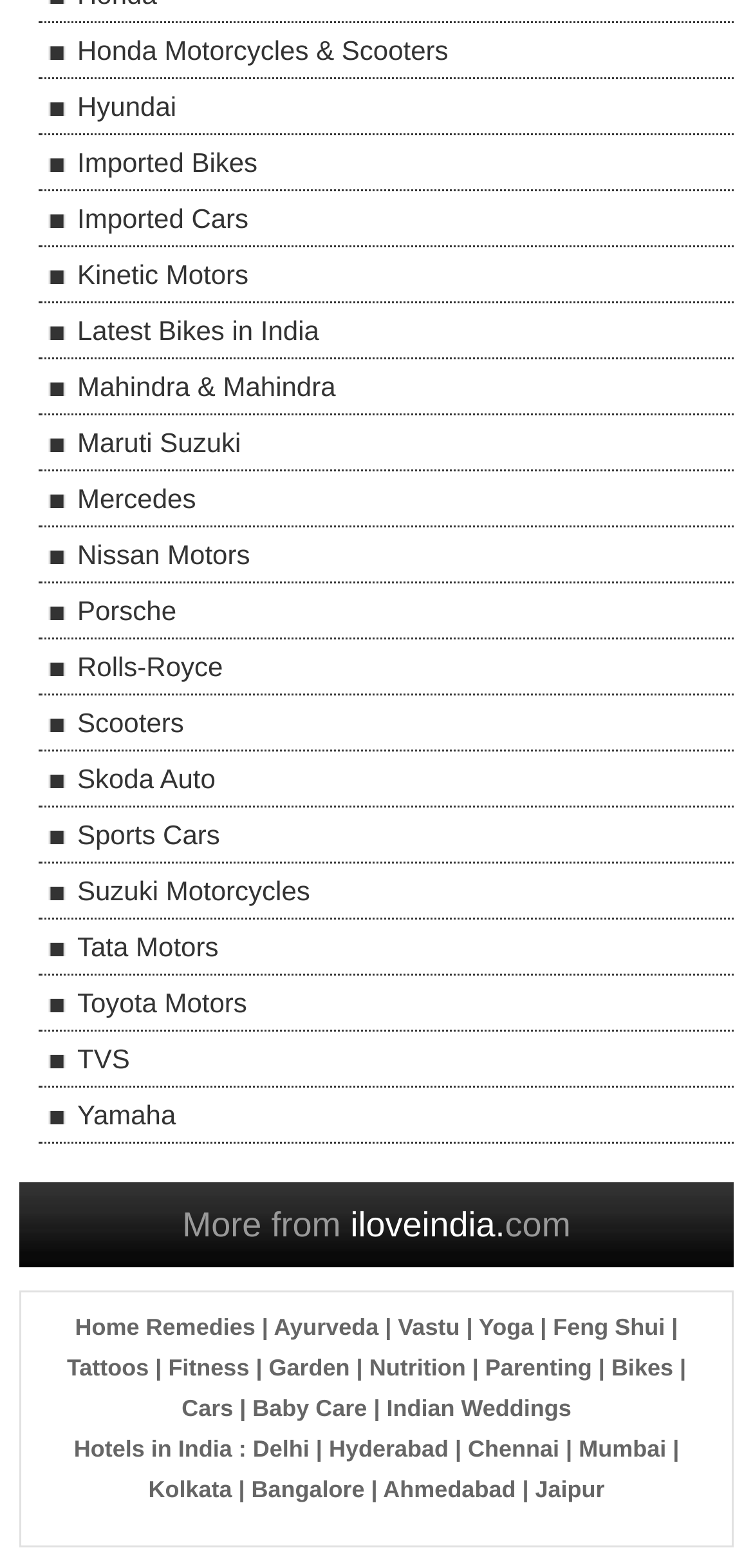Identify the bounding box coordinates for the UI element that matches this description: "Latest Bikes in India".

[0.051, 0.194, 1.0, 0.229]